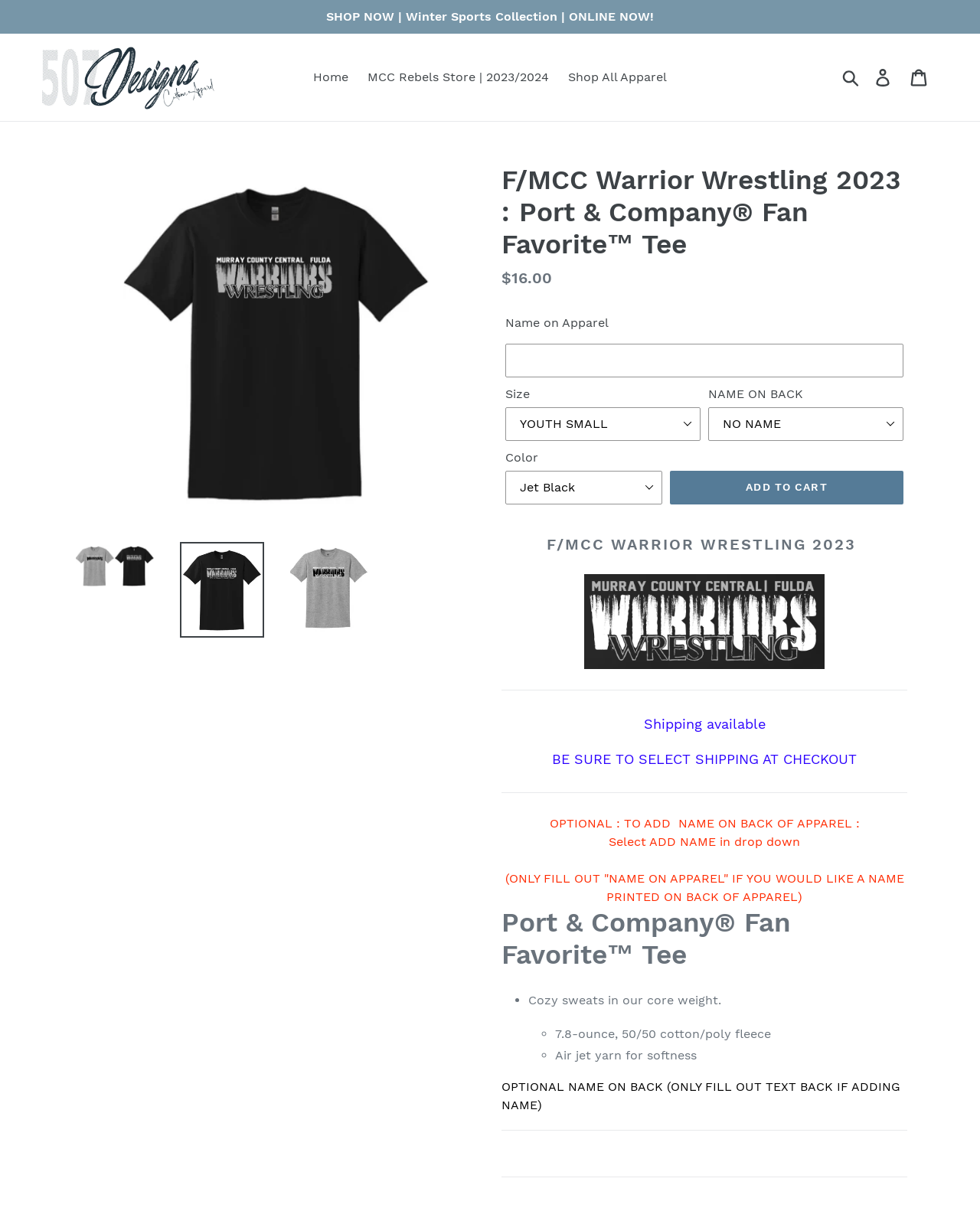Find the bounding box coordinates of the clickable area required to complete the following action: "Enter name on apparel".

[0.516, 0.284, 0.922, 0.311]